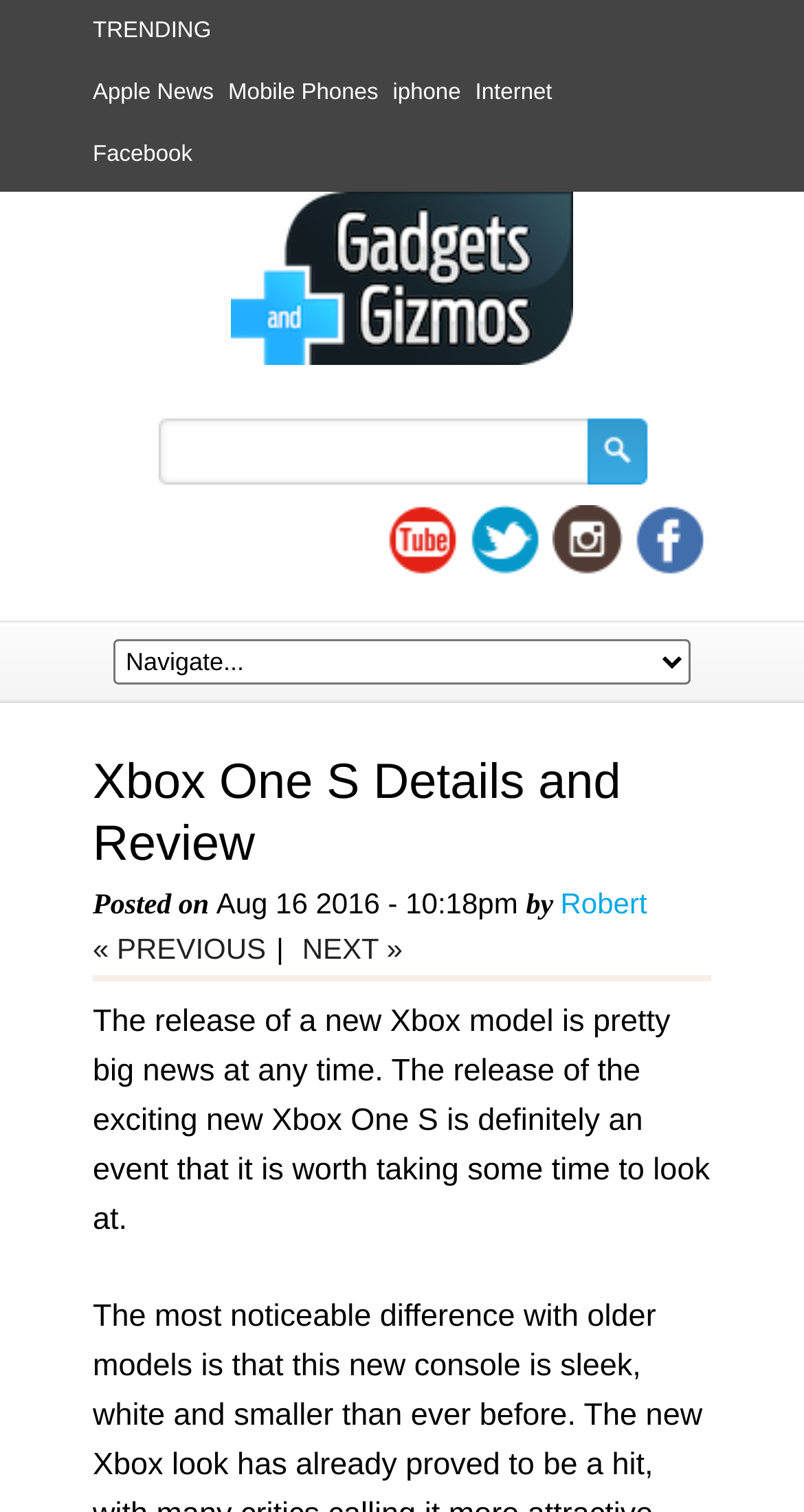Pinpoint the bounding box coordinates for the area that should be clicked to perform the following instruction: "Click on the NEXT » link".

[0.376, 0.616, 0.501, 0.638]